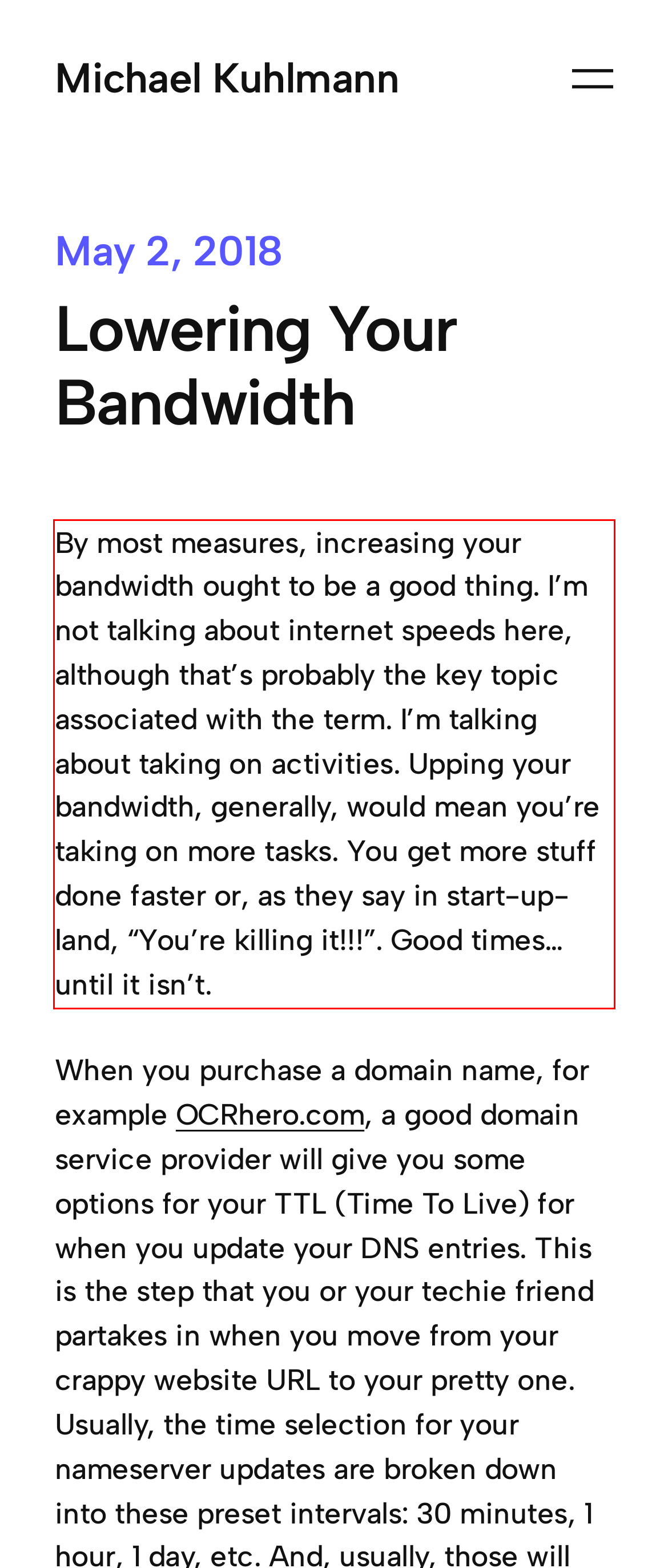Within the screenshot of a webpage, identify the red bounding box and perform OCR to capture the text content it contains.

By most measures, increasing your bandwidth ought to be a good thing. I’m not talking about internet speeds here, although that’s probably the key topic associated with the term. I’m talking about taking on activities. Upping your bandwidth, generally, would mean you’re taking on more tasks. You get more stuff done faster or, as they say in start-up-land, “You’re killing it!!!”. Good times… until it isn’t.